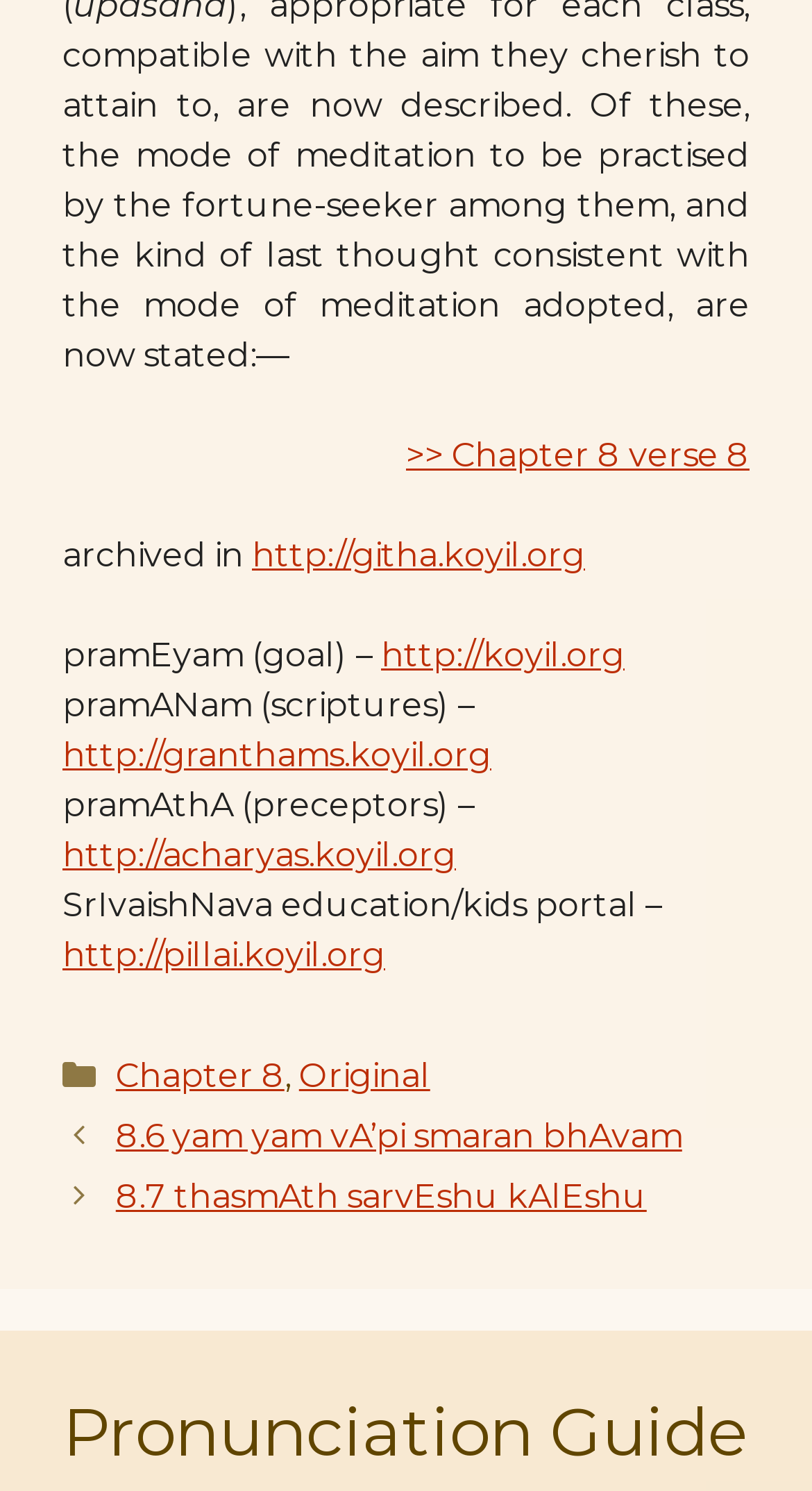Locate the bounding box of the UI element with the following description: "Chapter 8".

[0.143, 0.708, 0.35, 0.735]